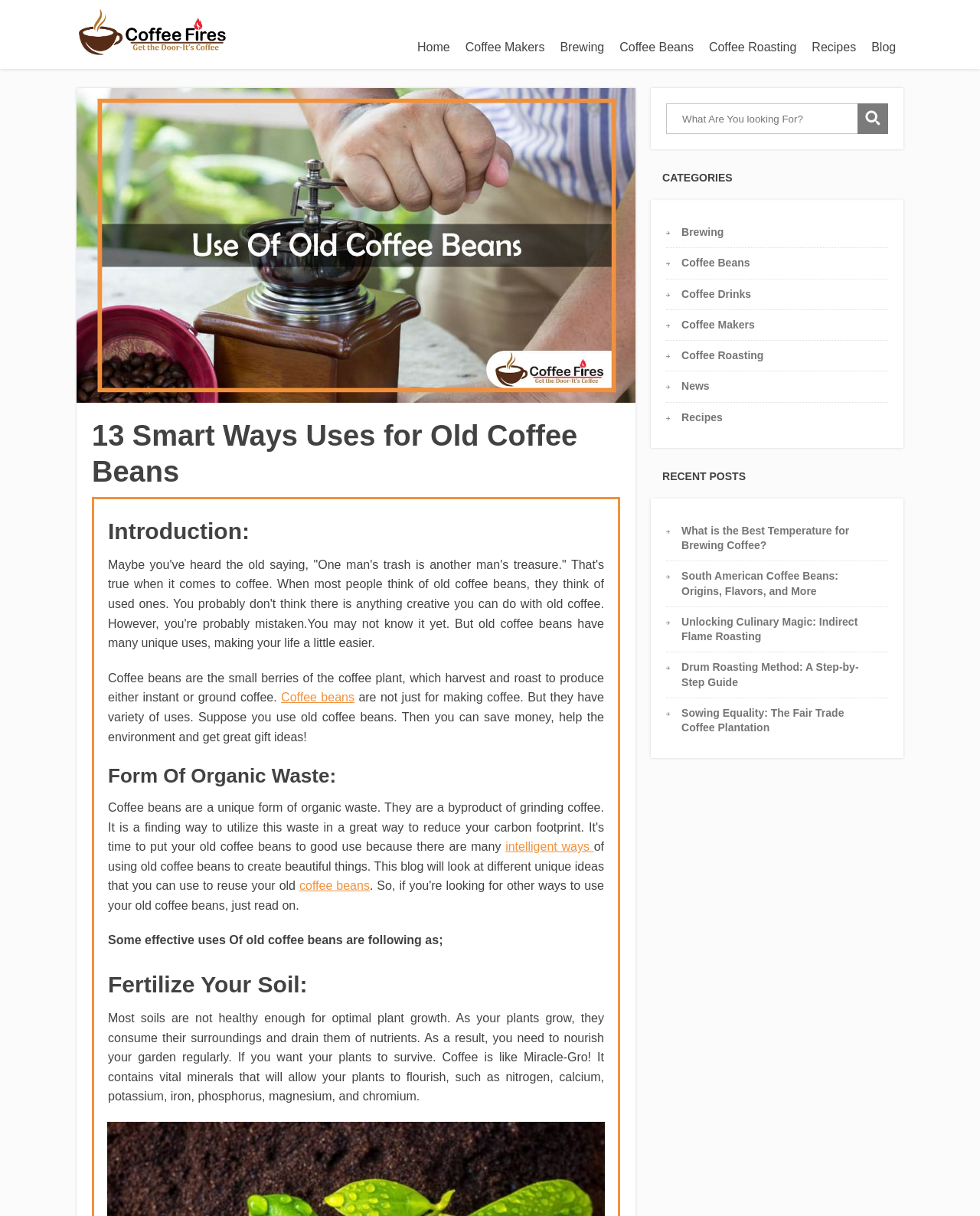How many links are in the navigation menu?
Refer to the image and give a detailed answer to the query.

The navigation menu contains links to 'Home', 'Coffee Makers', 'Brewing', 'Coffee Beans', 'Coffee Roasting', 'Recipes', and 'Blog', which totals 7 links.